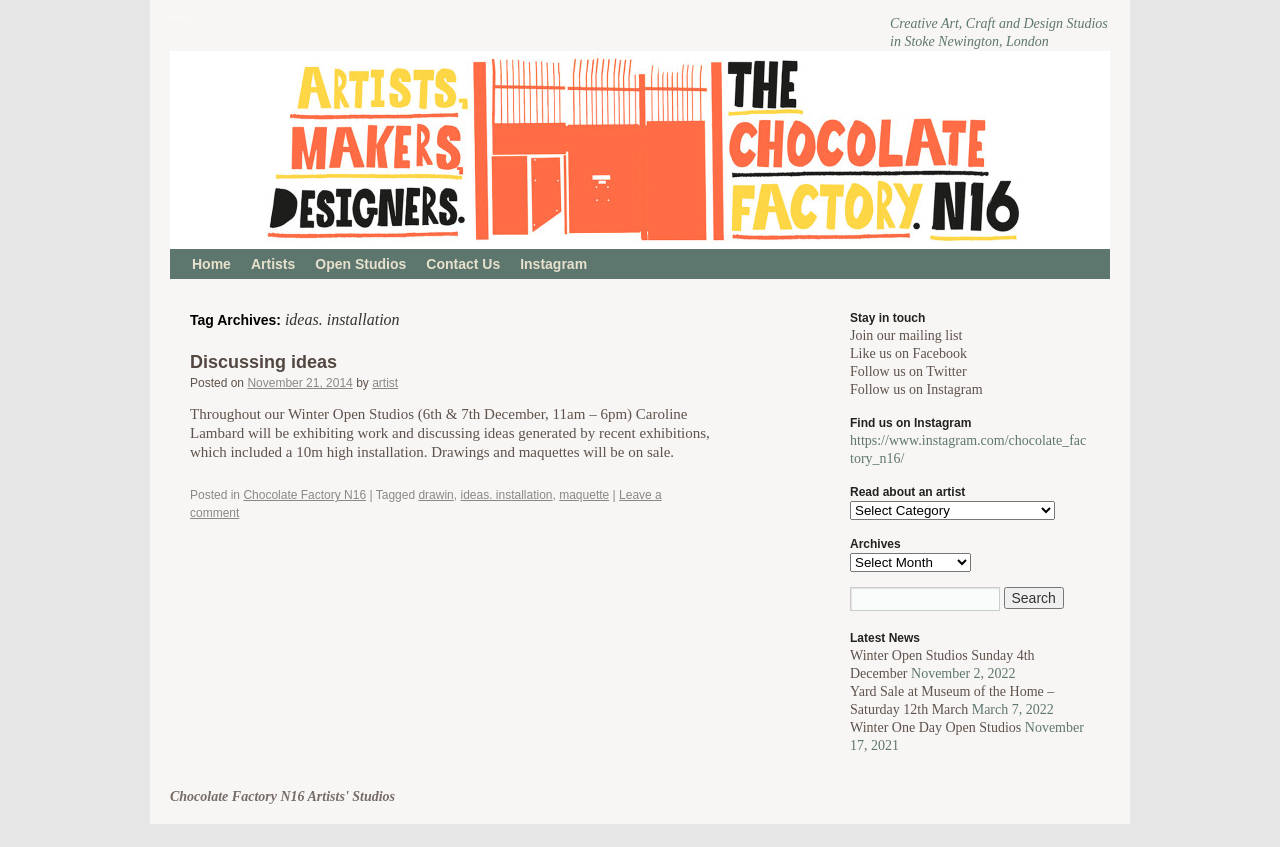Using details from the image, please answer the following question comprehensively:
What type of content is found in the 'Archives' section?

The 'Archives' section likely contains past news and events, as it is a common feature on websites to archive old content, and the surrounding context of the webpage suggests that it is related to news and events.